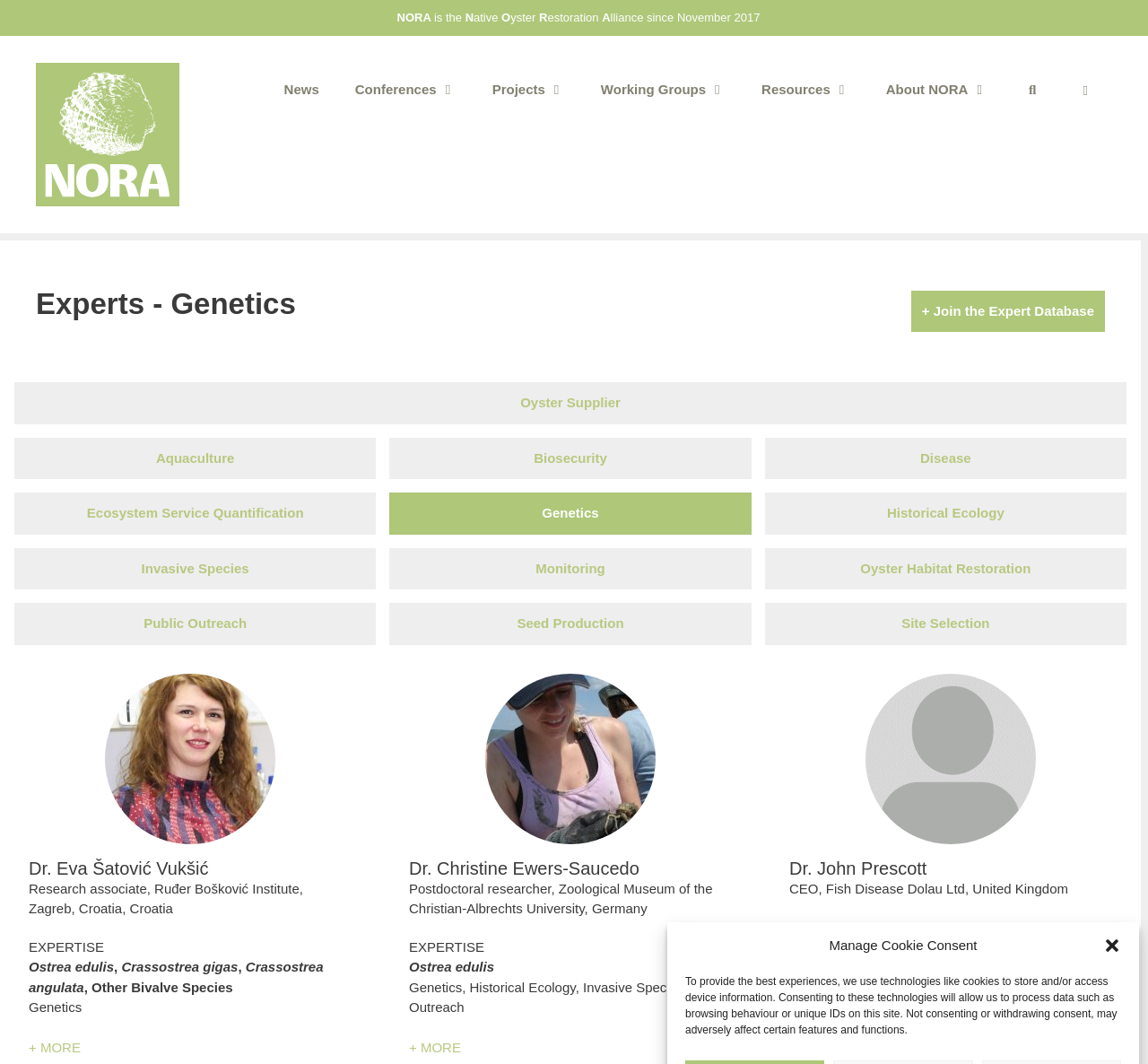Could you provide the bounding box coordinates for the portion of the screen to click to complete this instruction: "Explore Serve opportunities"?

None